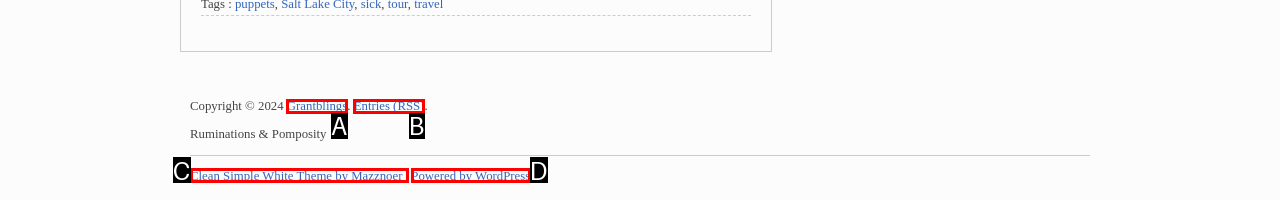Identify the letter of the UI element that corresponds to: Entries (RSS)
Respond with the letter of the option directly.

B